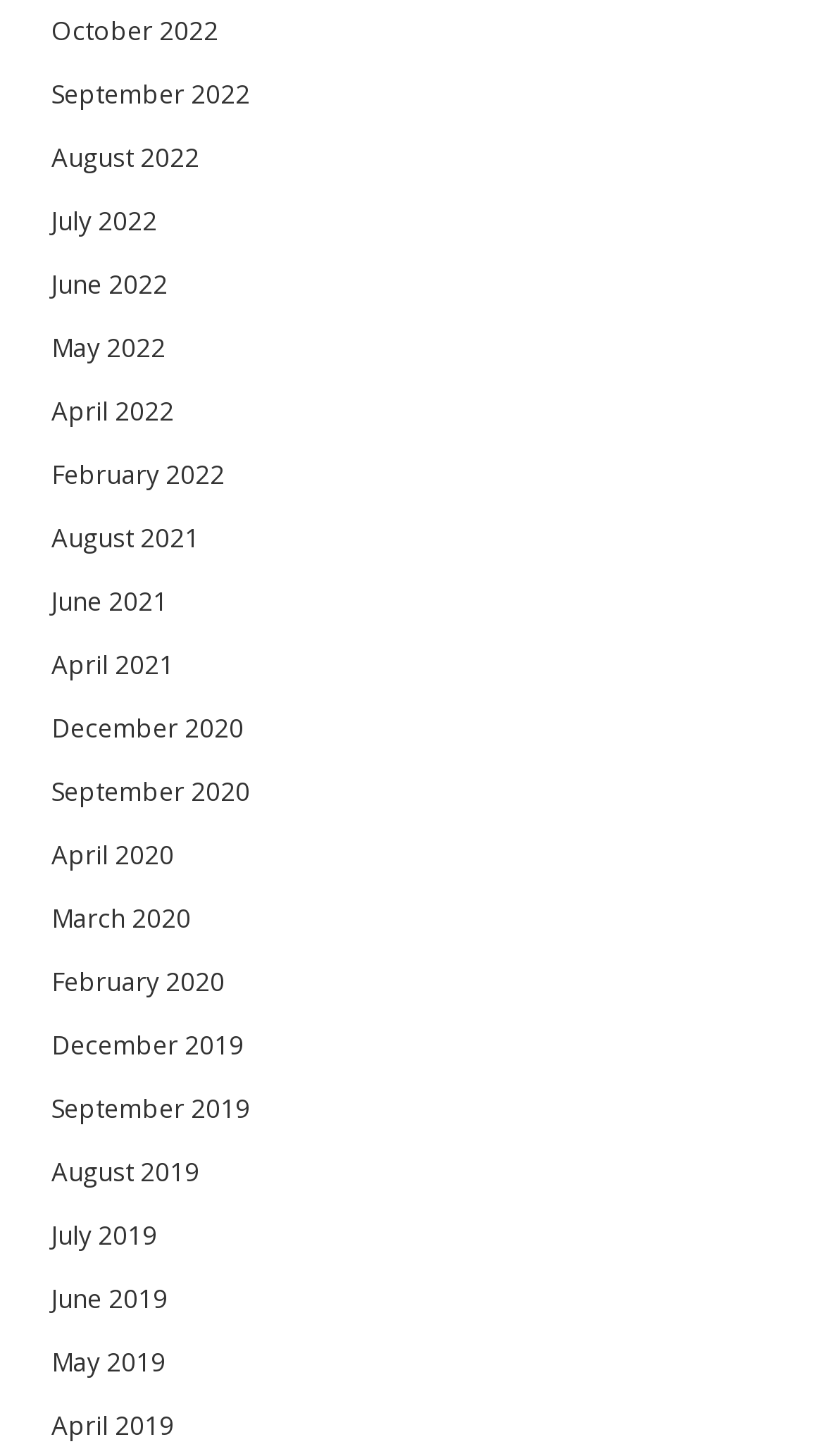Determine the bounding box coordinates of the region to click in order to accomplish the following instruction: "View June 2022". Provide the coordinates as four float numbers between 0 and 1, specifically [left, top, right, bottom].

[0.062, 0.182, 0.204, 0.207]